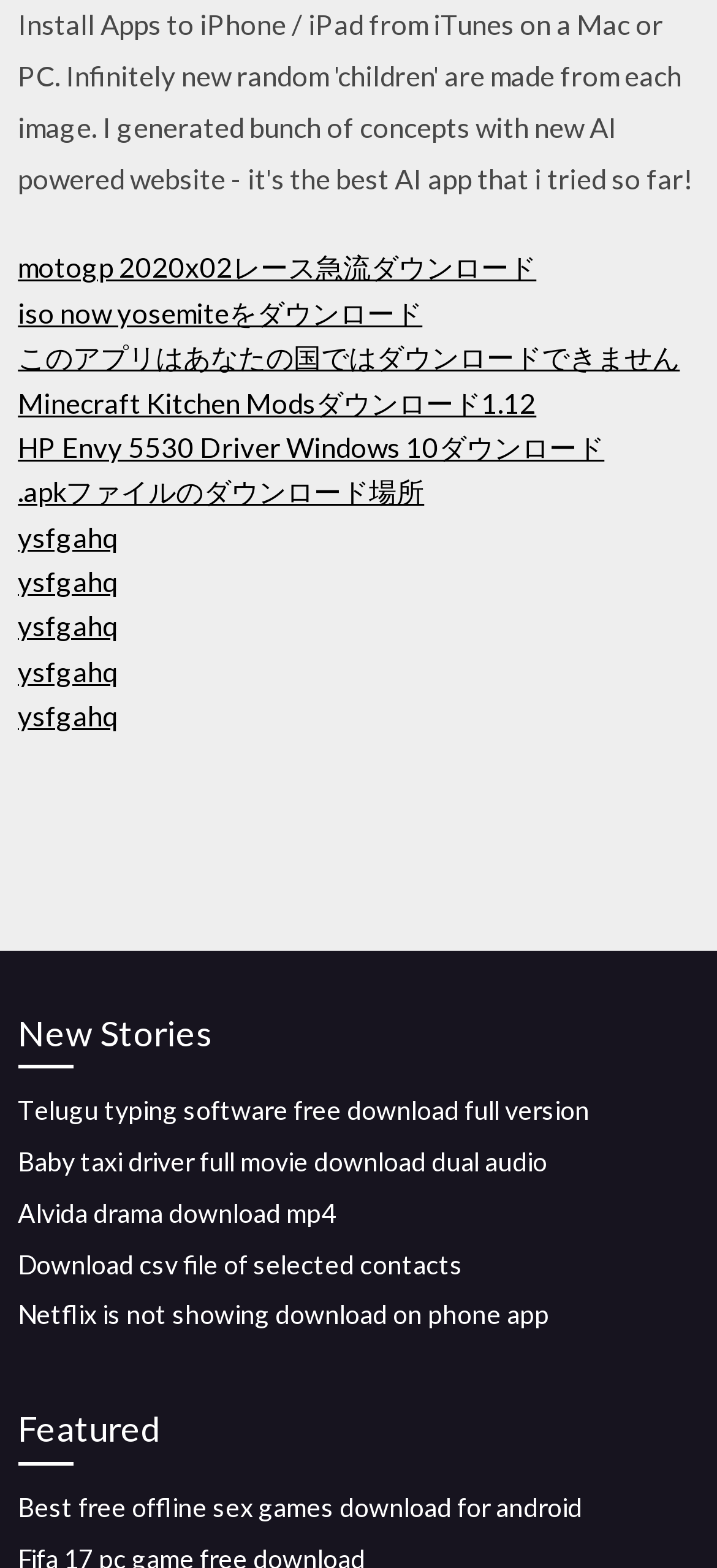Determine the bounding box coordinates of the area to click in order to meet this instruction: "check featured".

[0.025, 0.894, 0.975, 0.935]